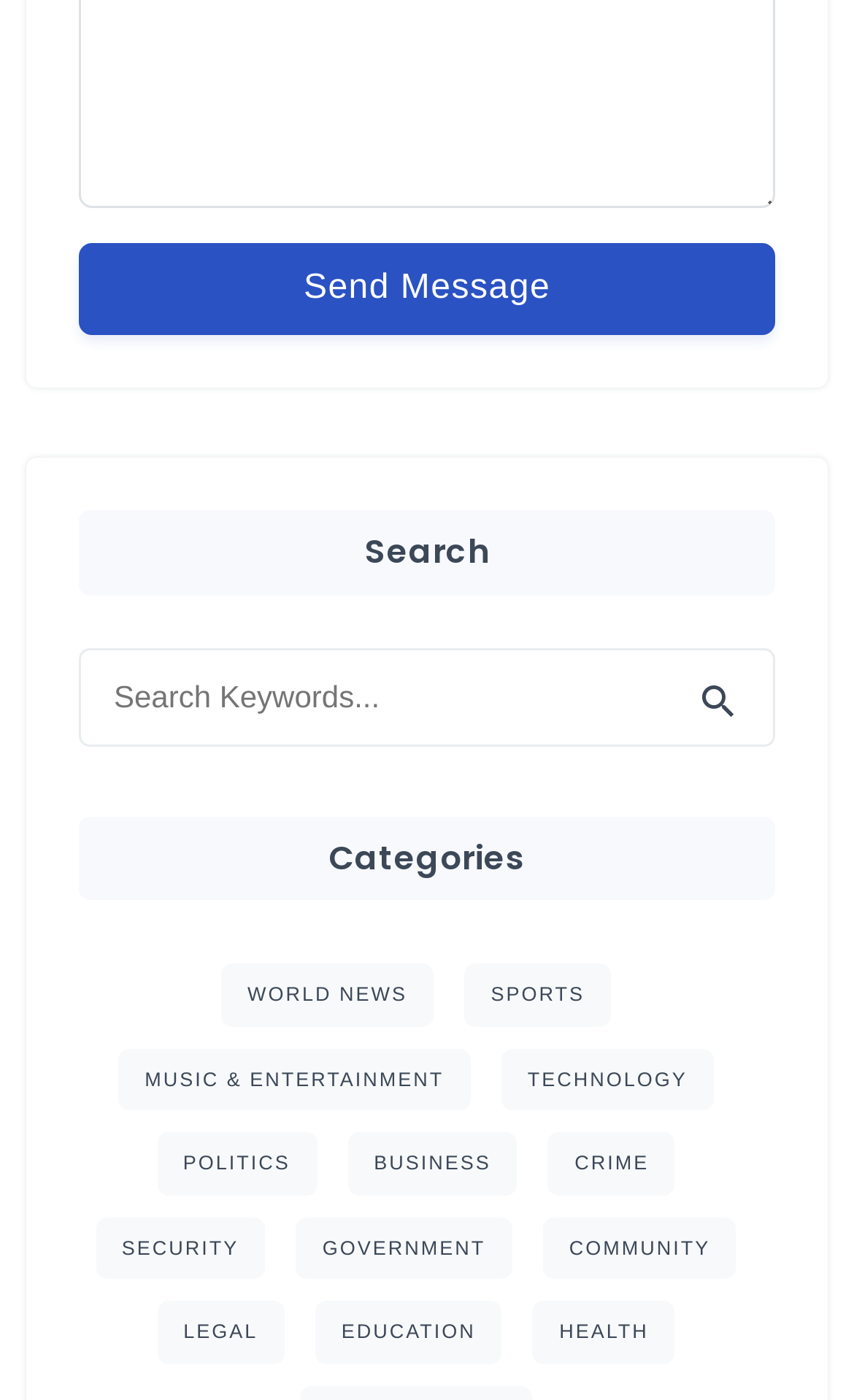What is the position of the 'Search' button?
Please answer the question with as much detail as possible using the screenshot.

The 'Search' button is located on the right side of the search textbox, as indicated by its bounding box coordinates [0.779, 0.47, 0.882, 0.533] which show that it is positioned to the right of the textbox.